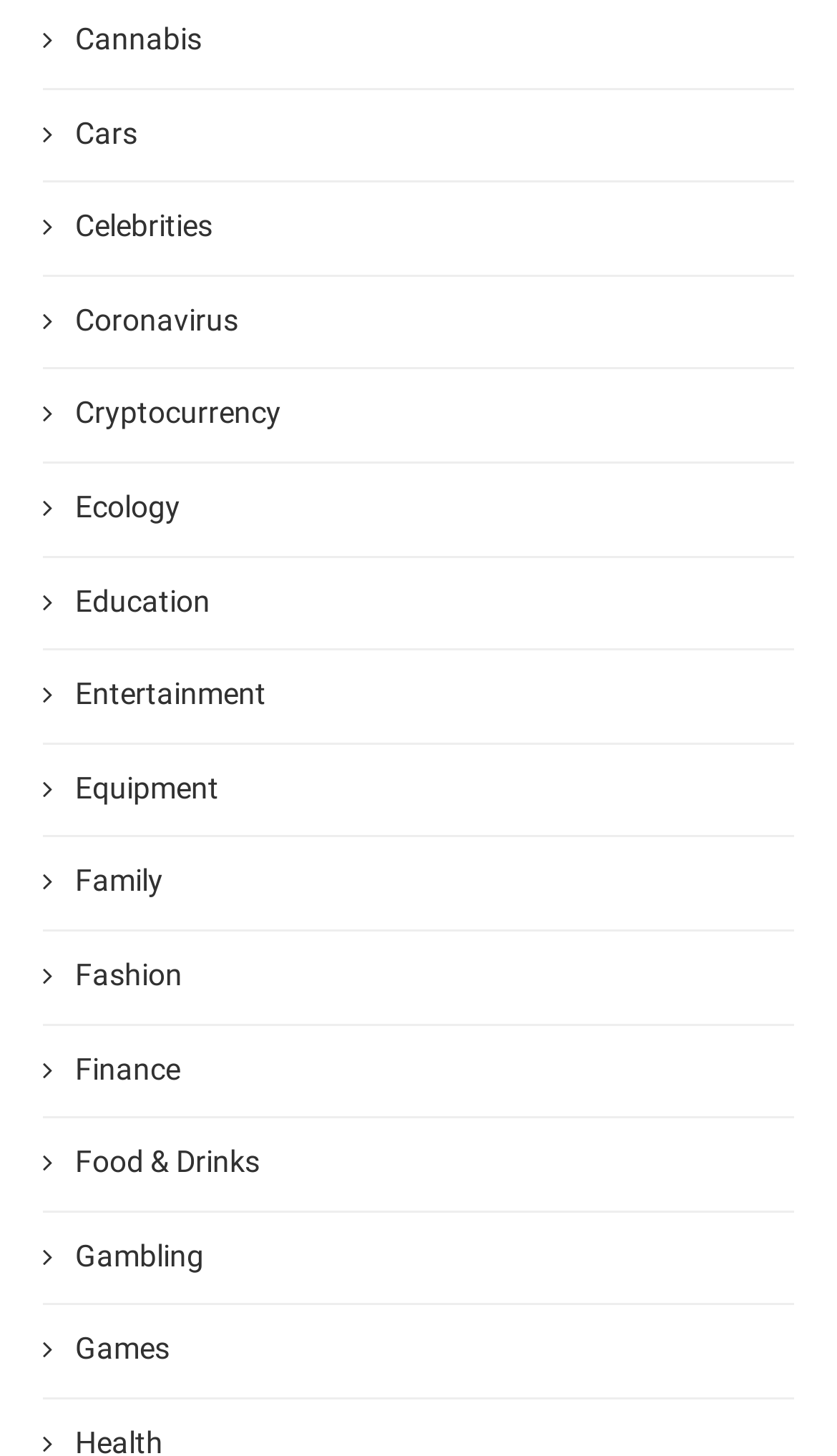Are the categories listed in alphabetical order?
Give a one-word or short phrase answer based on the image.

Yes